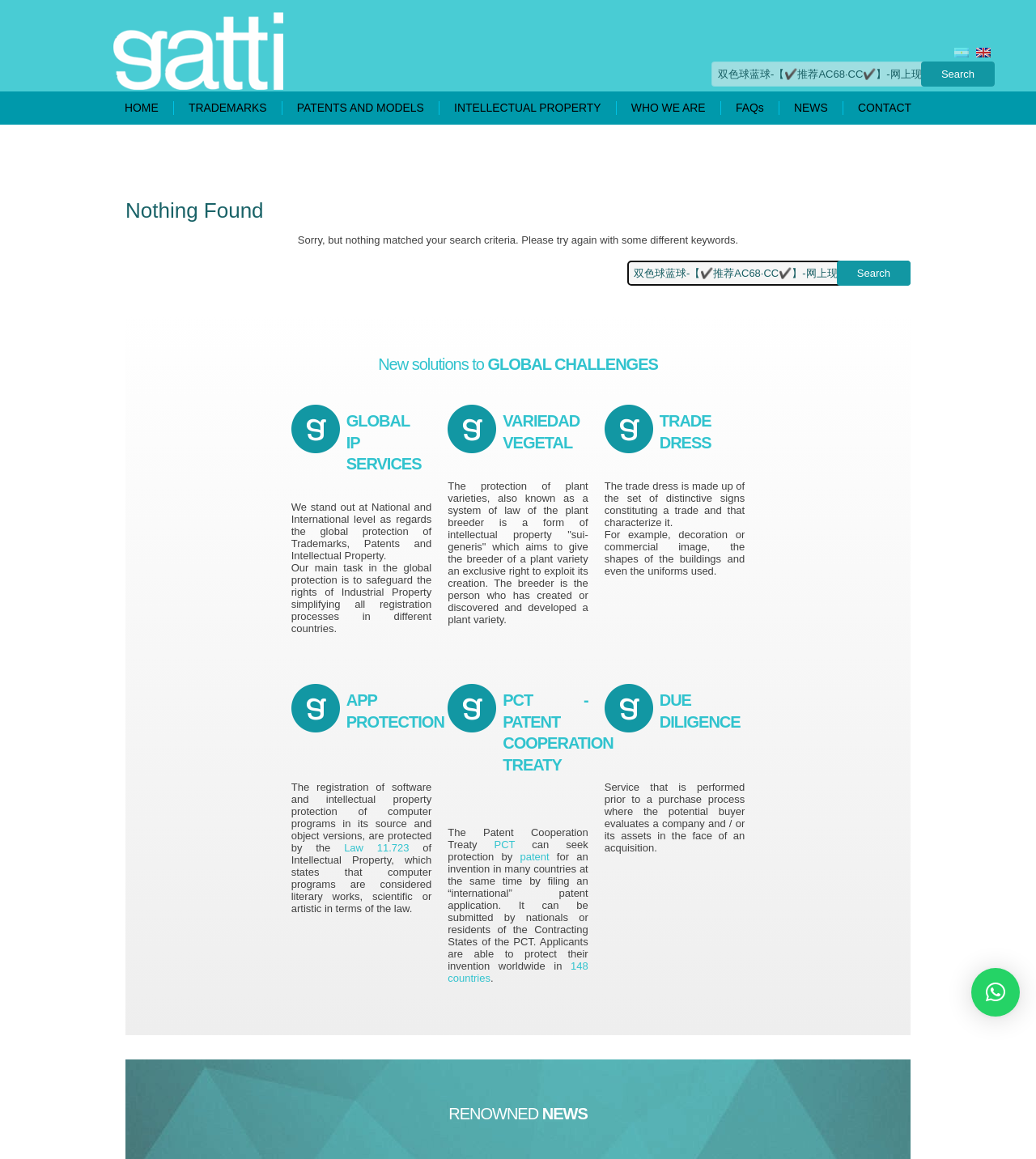Please provide the bounding box coordinates in the format (top-left x, top-left y, bottom-right x, bottom-right y). Remember, all values are floating point numbers between 0 and 1. What is the bounding box coordinate of the region described as: parent_node: PCT - PATENT

[0.432, 0.625, 0.485, 0.636]